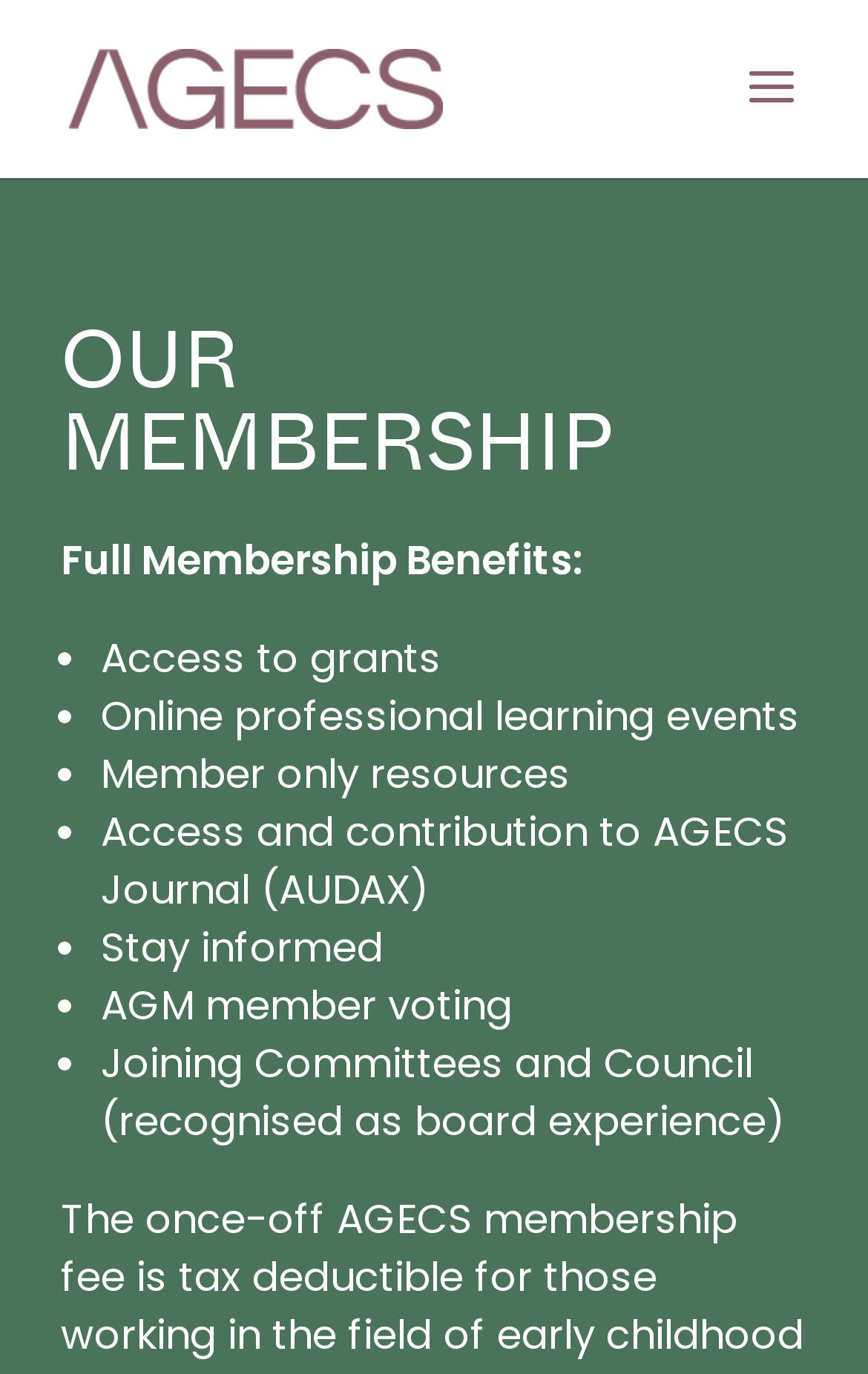What is the purpose of full membership?
Based on the image, give a concise answer in the form of a single word or short phrase.

Access to grants